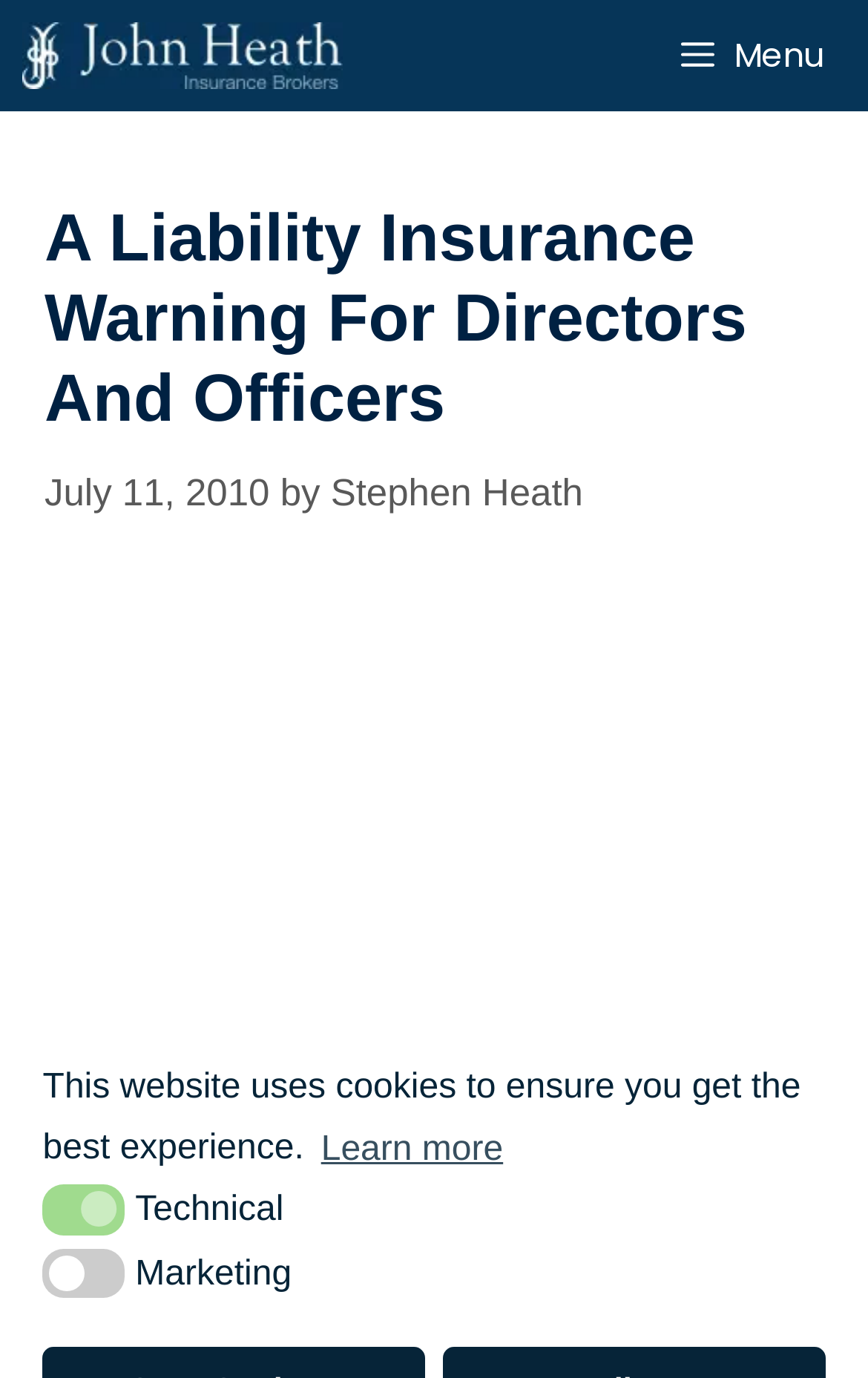What is the purpose of the button at the top right corner?
Using the visual information from the image, give a one-word or short-phrase answer.

Menu